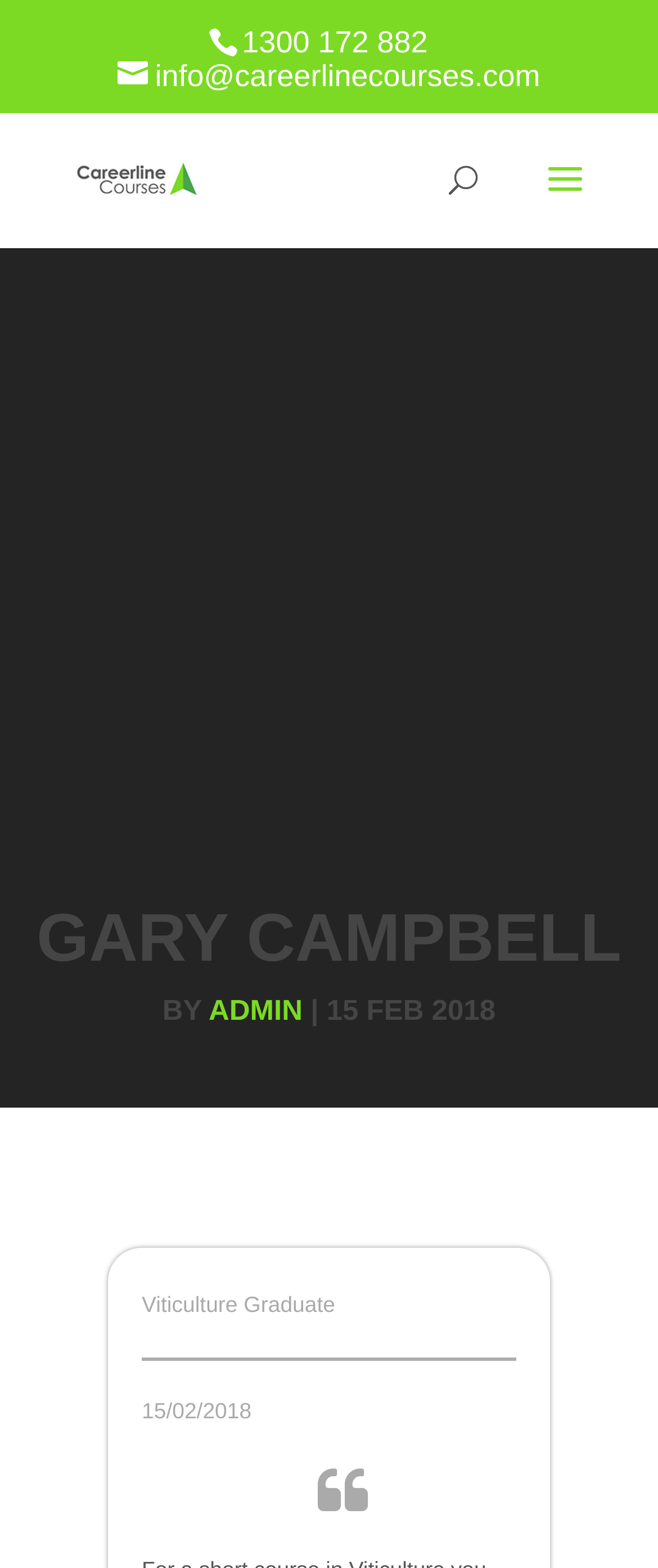Use a single word or phrase to answer the following:
What is the title of the course the person graduated from?

Viticulture Graduate